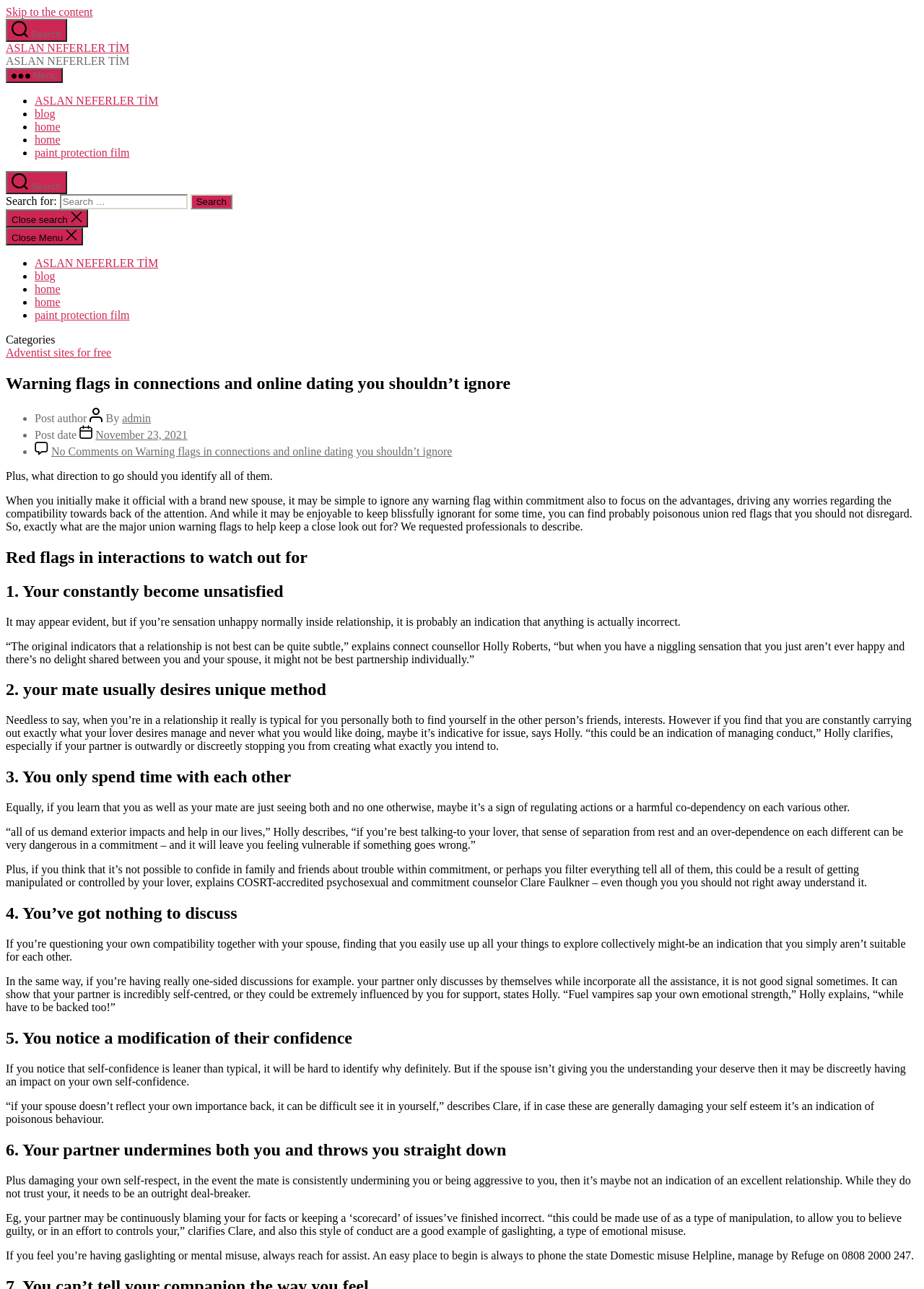Locate the bounding box coordinates of the element's region that should be clicked to carry out the following instruction: "Enter text in the search box". The coordinates need to be four float numbers between 0 and 1, i.e., [left, top, right, bottom].

[0.065, 0.151, 0.203, 0.162]